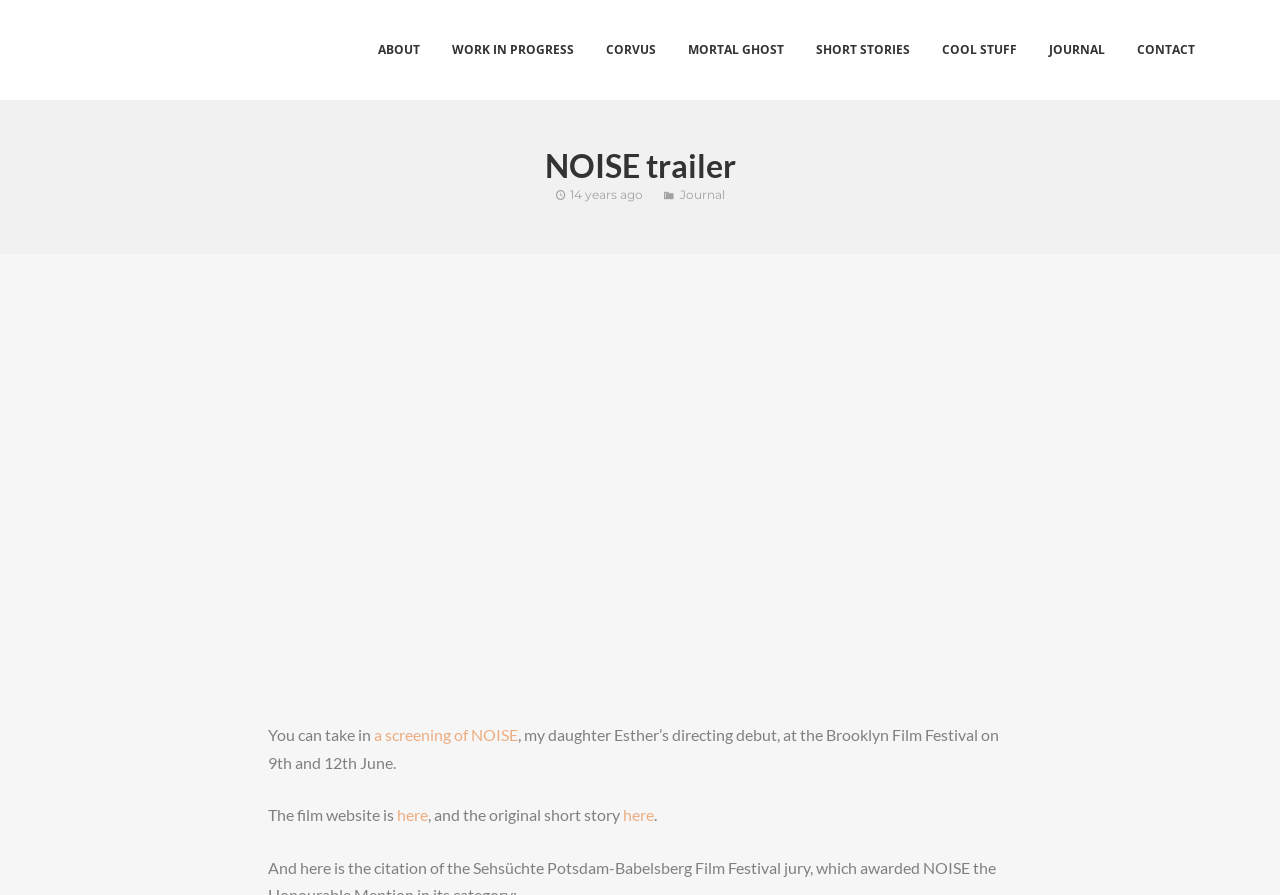Describe every aspect of the webpage in a detailed manner.

The webpage appears to be a personal website or blog, with a focus on the author's creative projects. At the top of the page, there are seven navigation links: "ABOUT", "WORK IN PROGRESS", "CORVUS", "MORTAL GHOST", "SHORT STORIES", "COOL STUFF", and "CONTACT", which are evenly spaced and span the entire width of the page.

Below the navigation links, there is a large heading that reads "NOISE trailer". Underneath the heading, there is a section that appears to be a blog post or journal entry. The post starts with a link that displays a calendar icon and the text "14 years ago", which suggests that the post is dated. 

To the right of the calendar link, there is another link with a journal icon and the text "Journal". Below these links, there is a block of text that announces the author's daughter Esther's directing debut, "NOISE", which will be screened at the Brooklyn Film Festival on June 9th and 12th. The text also mentions that the film's website and the original short story can be accessed via links provided.

The overall layout of the page is simple and easy to navigate, with clear headings and concise text. The use of icons and links adds visual interest to the page.